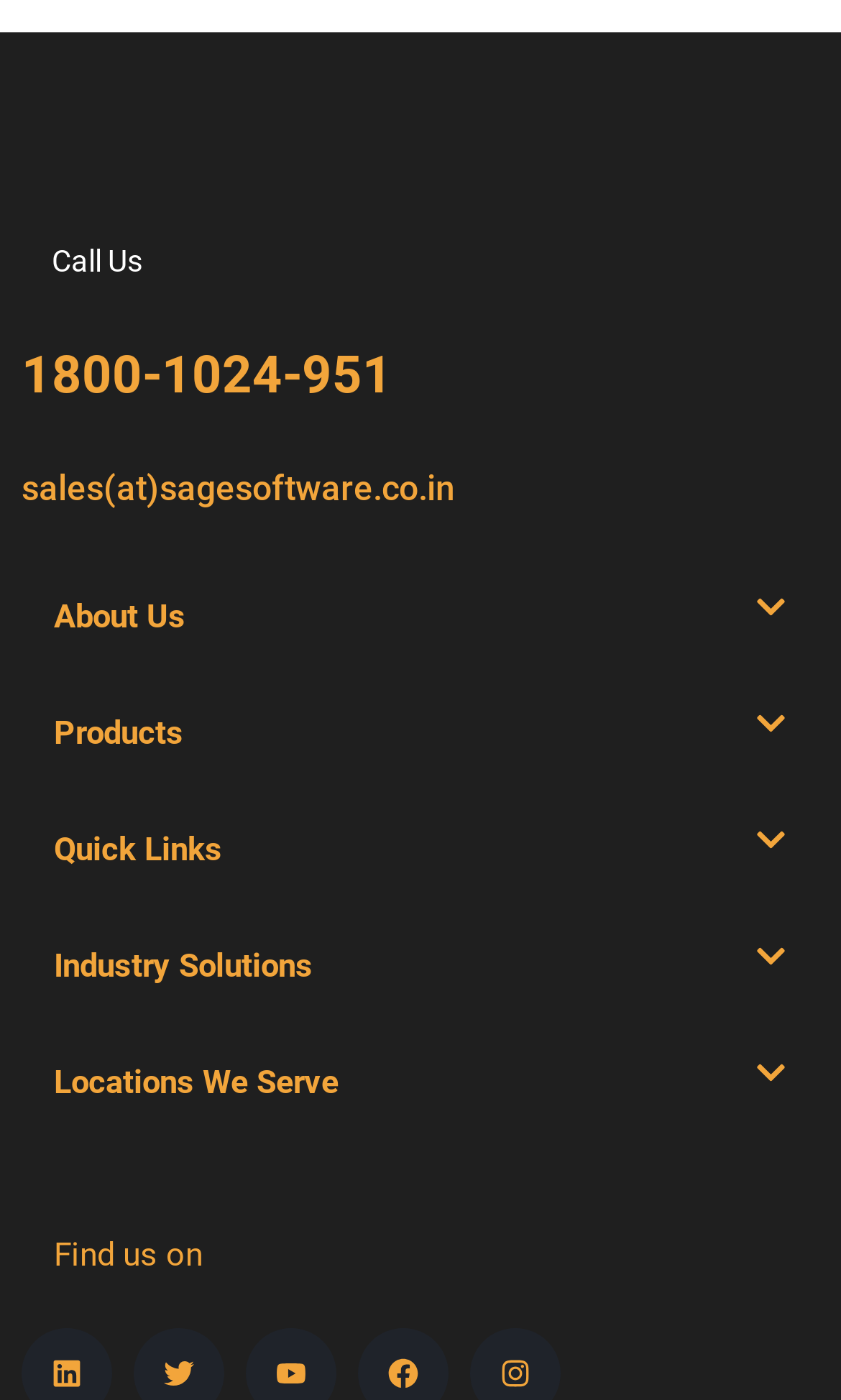Using the image as a reference, answer the following question in as much detail as possible:
What is the company name?

The company name can be found at the top of the webpage, where it says 'Sage Software' in a link and an image.